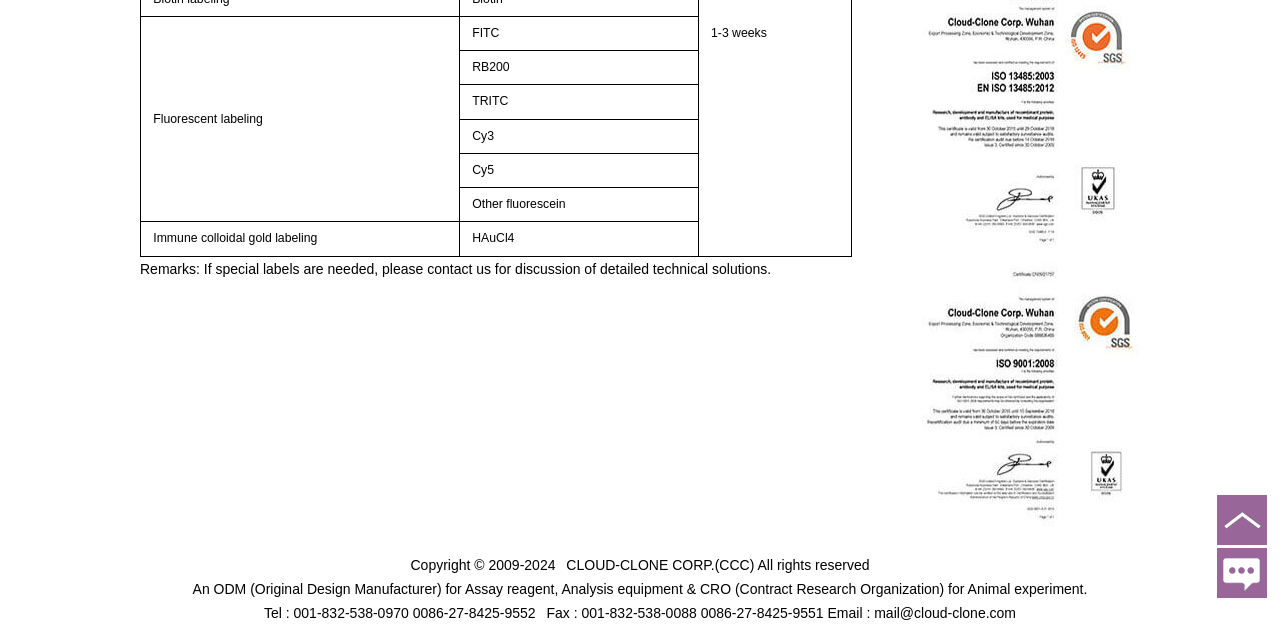Locate the bounding box of the UI element defined by this description: "Social Networks". The coordinates should be given as four float numbers between 0 and 1, formatted as [left, top, right, bottom].

None